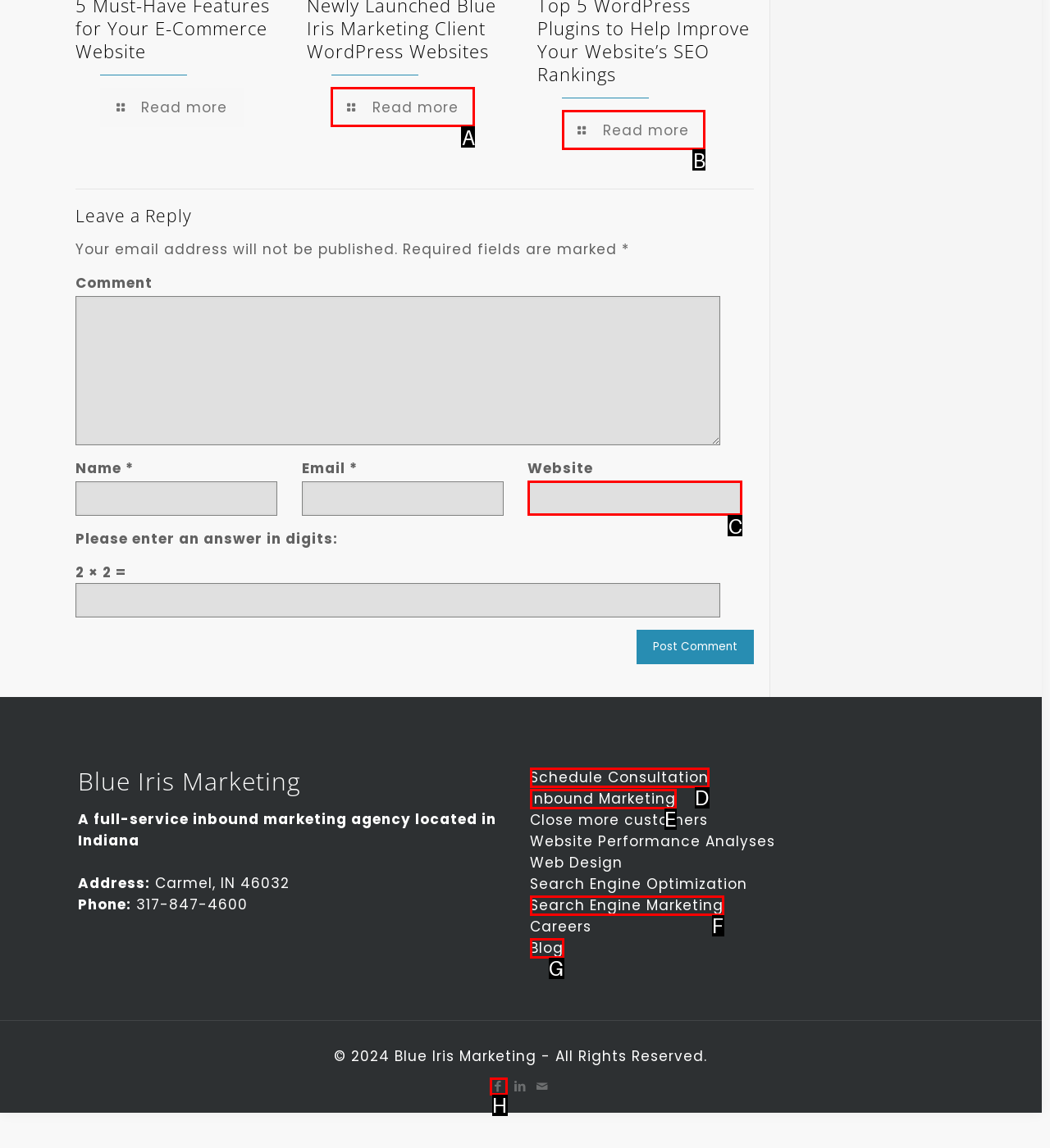Select the HTML element that corresponds to the description: Schedule Consultation. Answer with the letter of the matching option directly from the choices given.

D